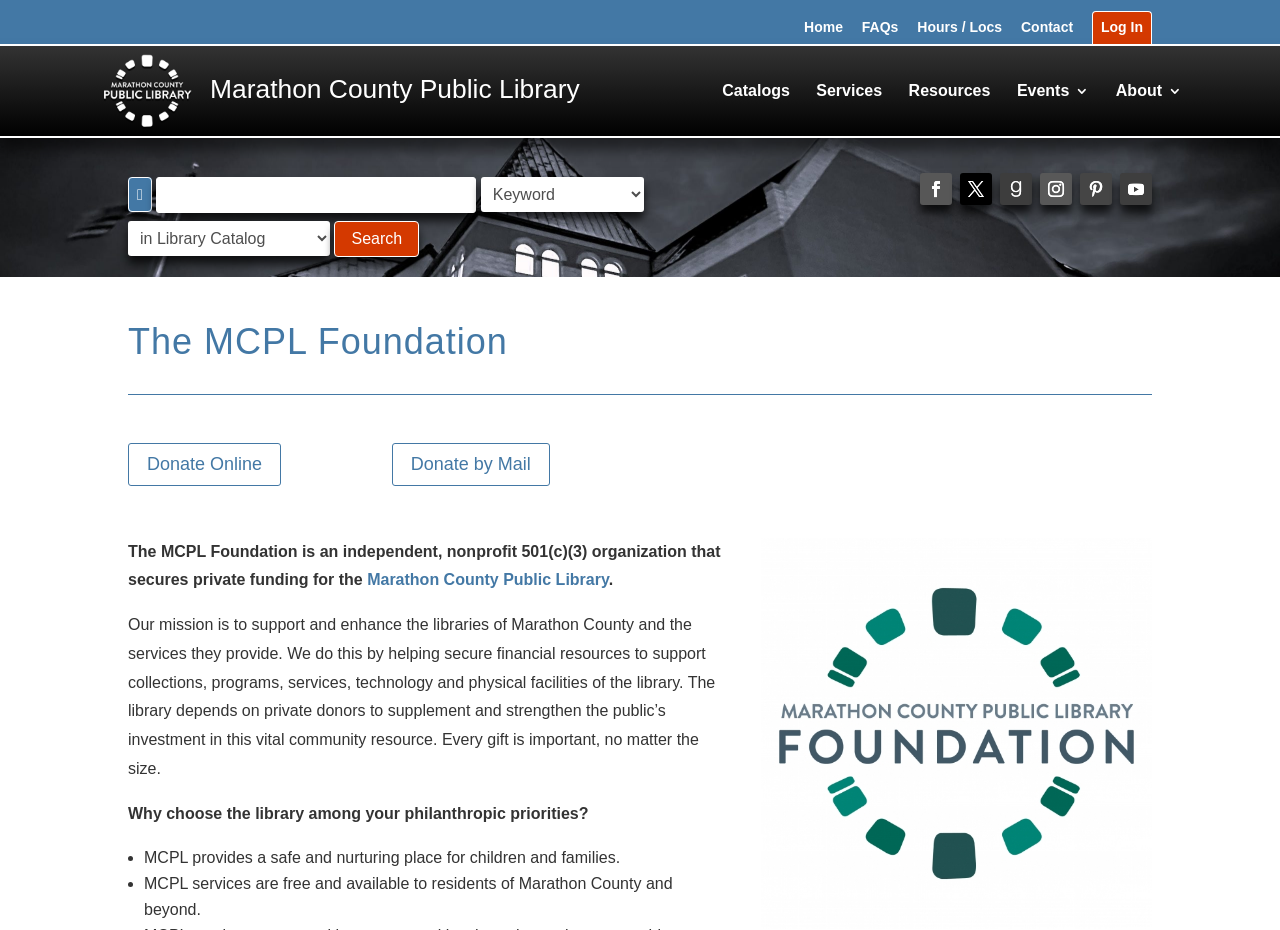What is the name of the library?
Provide a detailed answer to the question, using the image to inform your response.

I found the answer by looking at the link 'Marathon County Public Library (MCPL)' with a bounding box coordinate of [0.08, 0.087, 0.15, 0.106] and an image with the same name, which suggests that it is the name of the library.